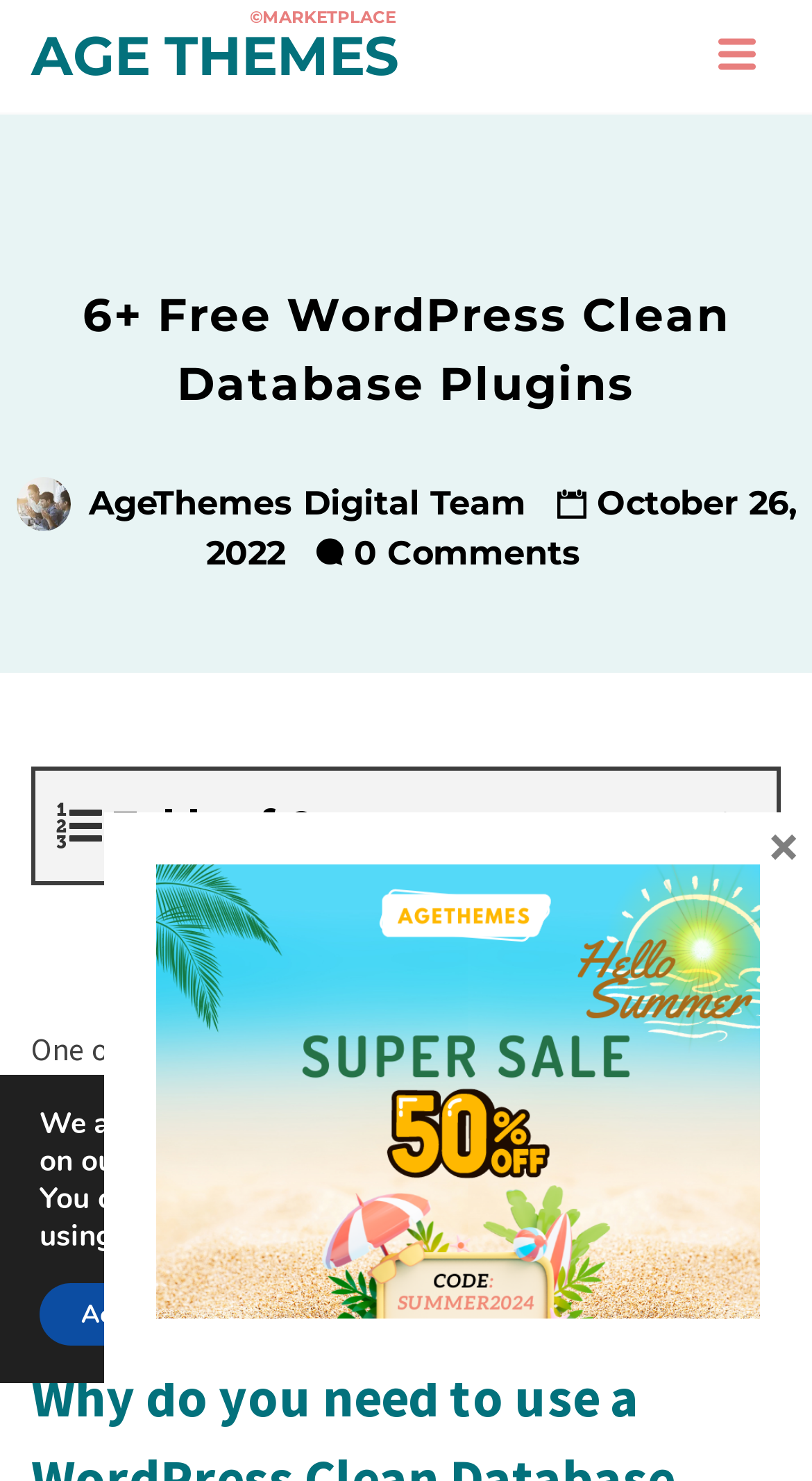Please locate the bounding box coordinates of the element that needs to be clicked to achieve the following instruction: "Close the GDPR Cookie Banner". The coordinates should be four float numbers between 0 and 1, i.e., [left, top, right, bottom].

[0.931, 0.549, 1.0, 0.594]